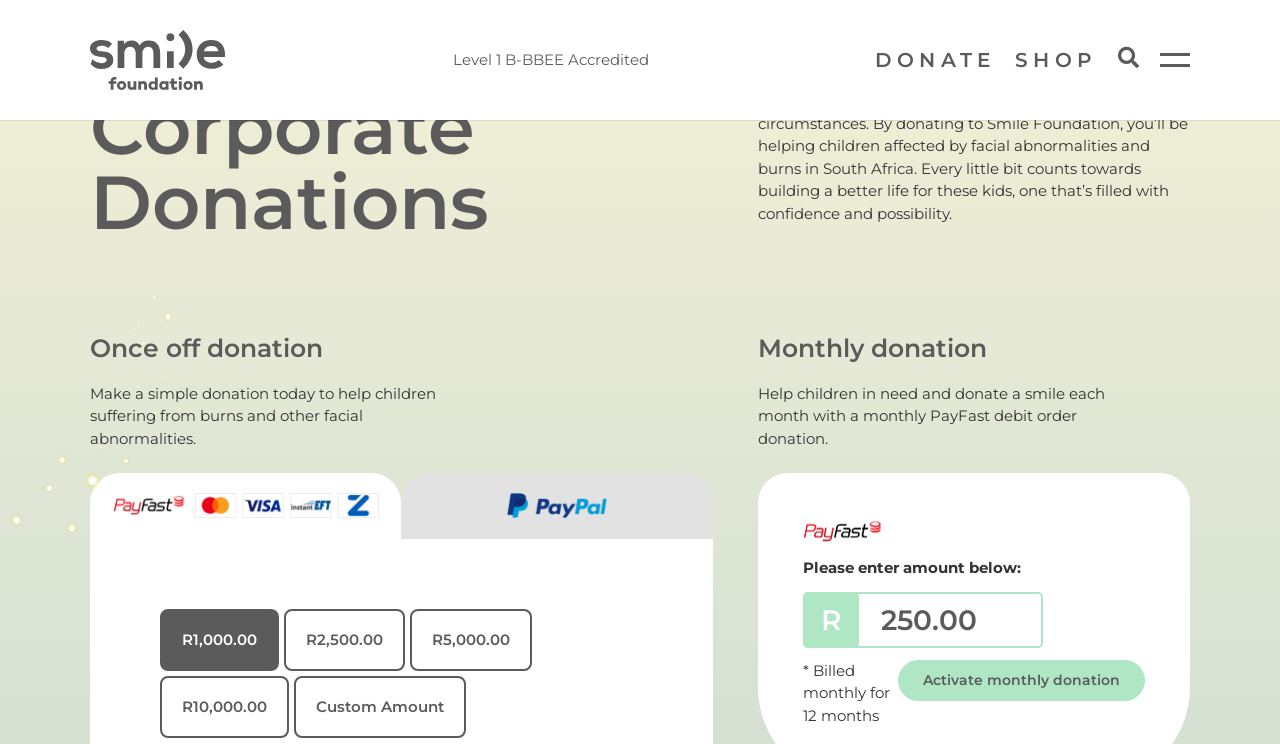Given the element description input value="250.00" name="custom_amount" value="250.00", predict the bounding box coordinates for the UI element in the webpage screenshot. The format should be (top-left x, top-left y, bottom-right x, bottom-right y), and the values should be between 0 and 1.

[0.627, 0.795, 0.815, 0.87]